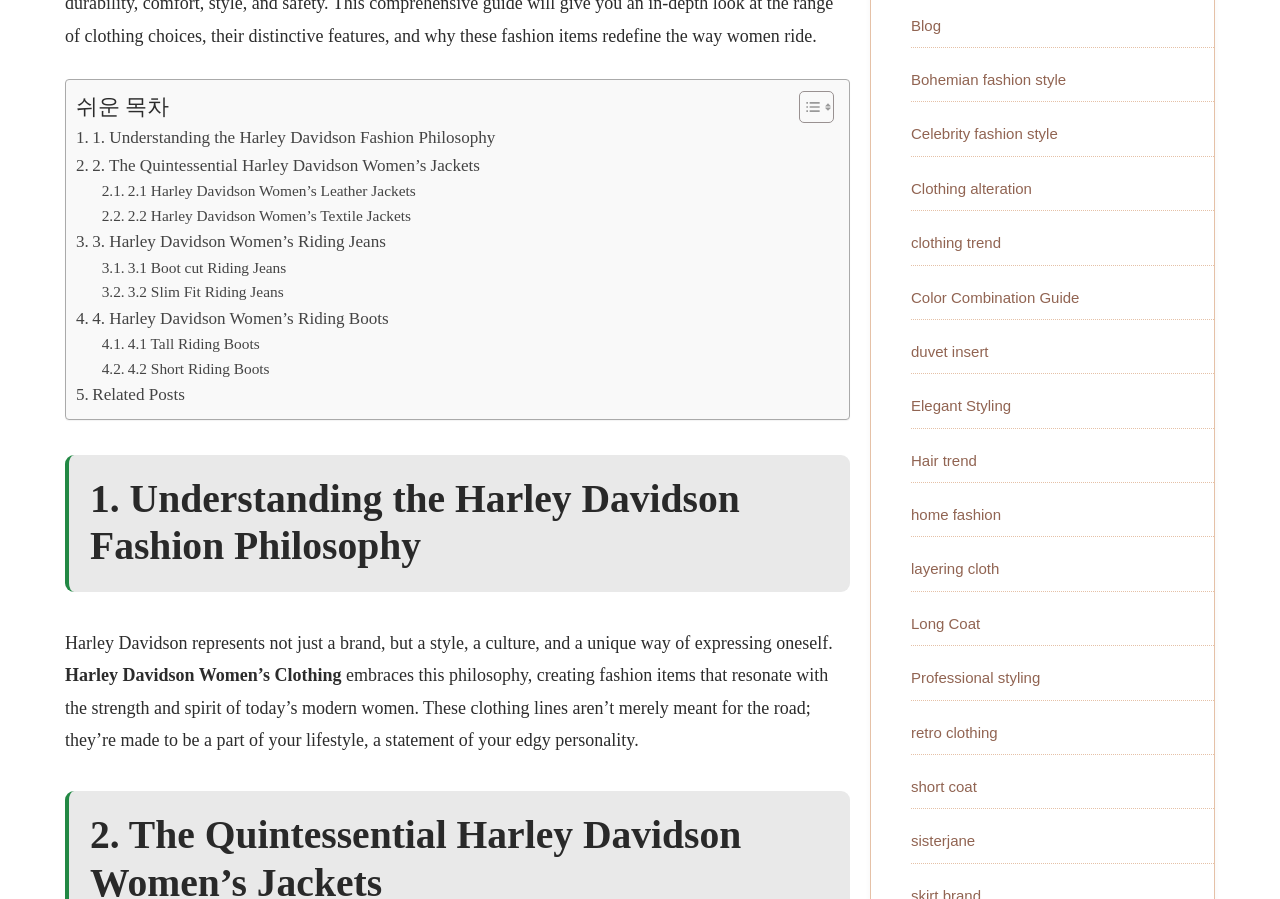Using the element description provided, determine the bounding box coordinates in the format (top-left x, top-left y, bottom-right x, bottom-right y). Ensure that all values are floating point numbers between 0 and 1. Element description: 4.2 Short Riding Boots

[0.079, 0.397, 0.211, 0.424]